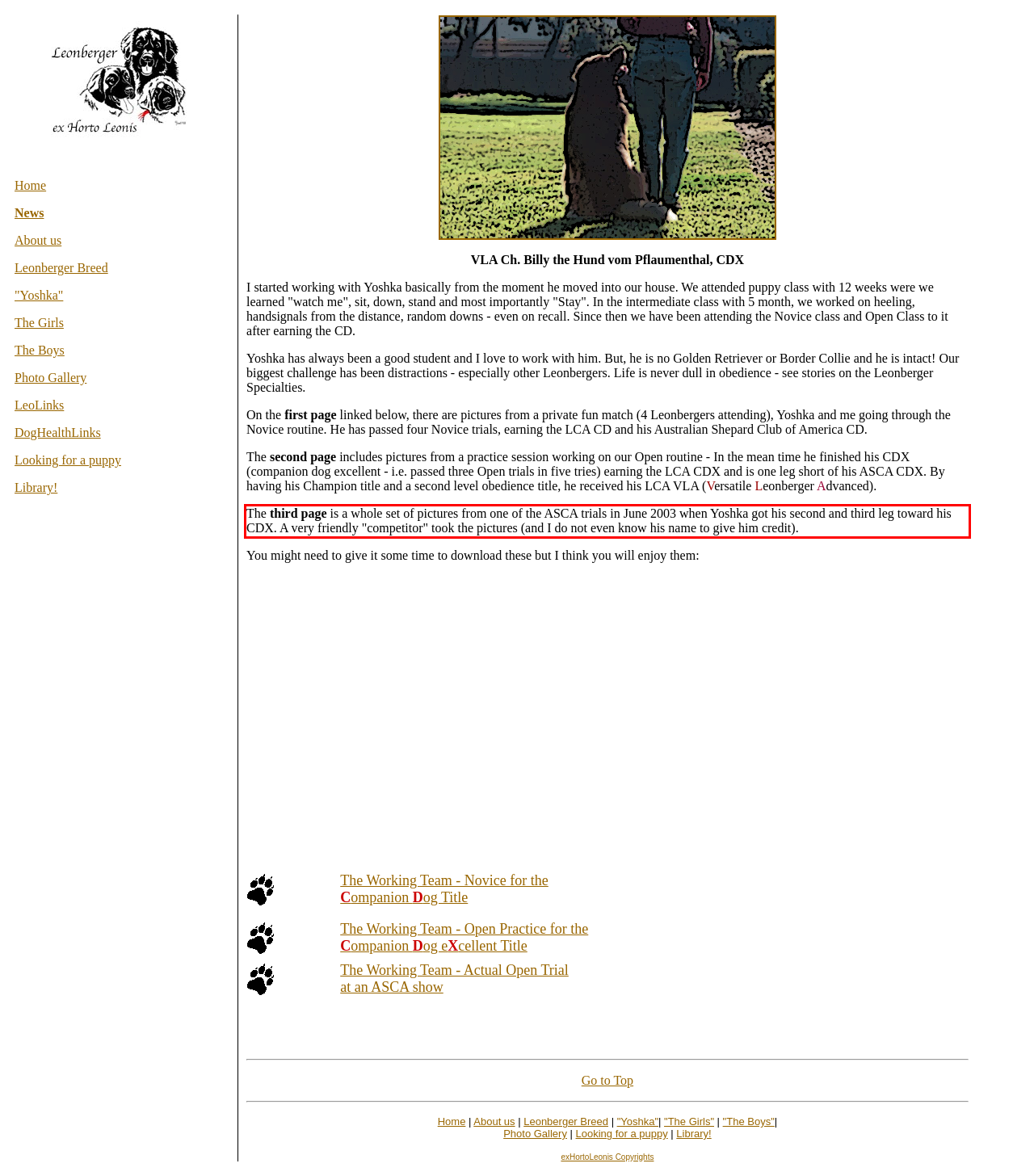With the provided screenshot of a webpage, locate the red bounding box and perform OCR to extract the text content inside it.

The third page is a whole set of pictures from one of the ASCA trials in June 2003 when Yoshka got his second and third leg toward his CDX. A very friendly "competitor" took the pictures (and I do not even know his name to give him credit).